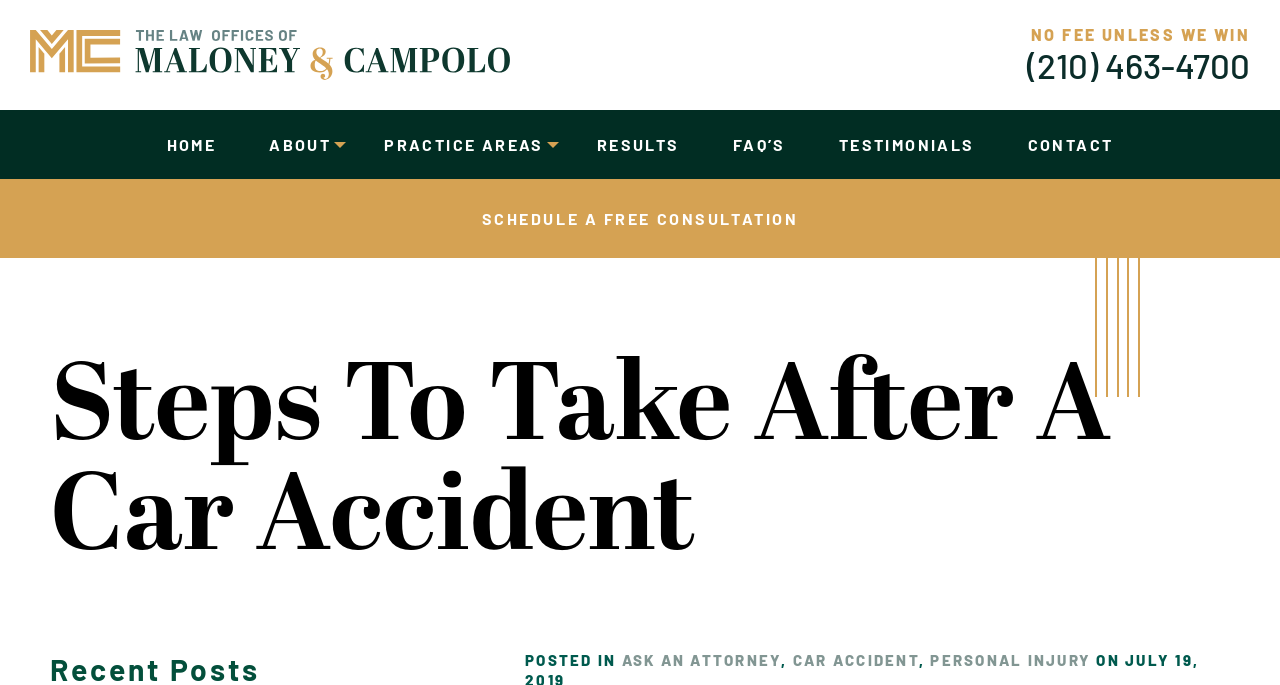How many attorneys are listed on the webpage?
Using the visual information, reply with a single word or short phrase.

3